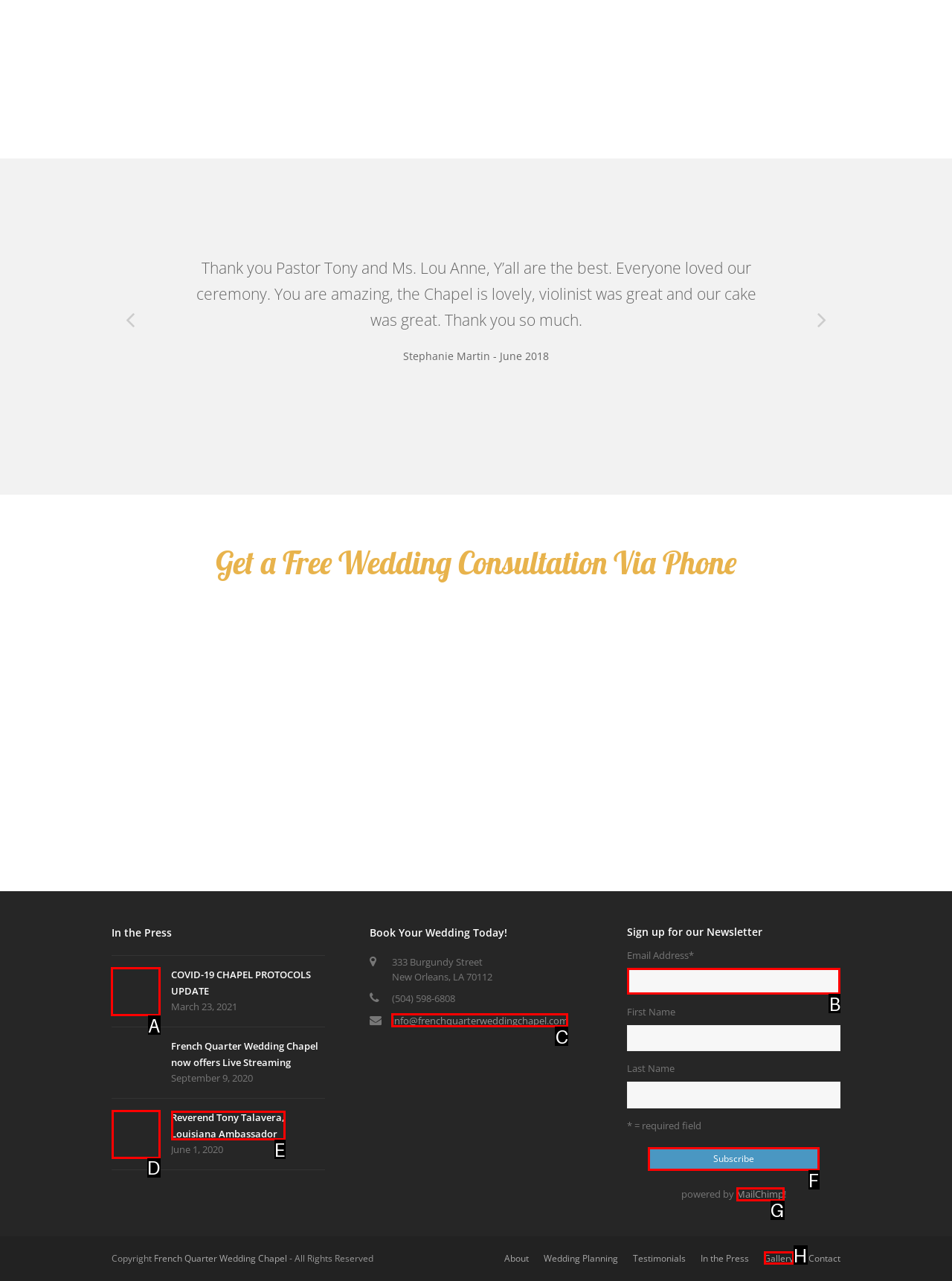Choose the letter of the option that needs to be clicked to perform the task: Read COVID-19 chapel protocols update. Answer with the letter.

A